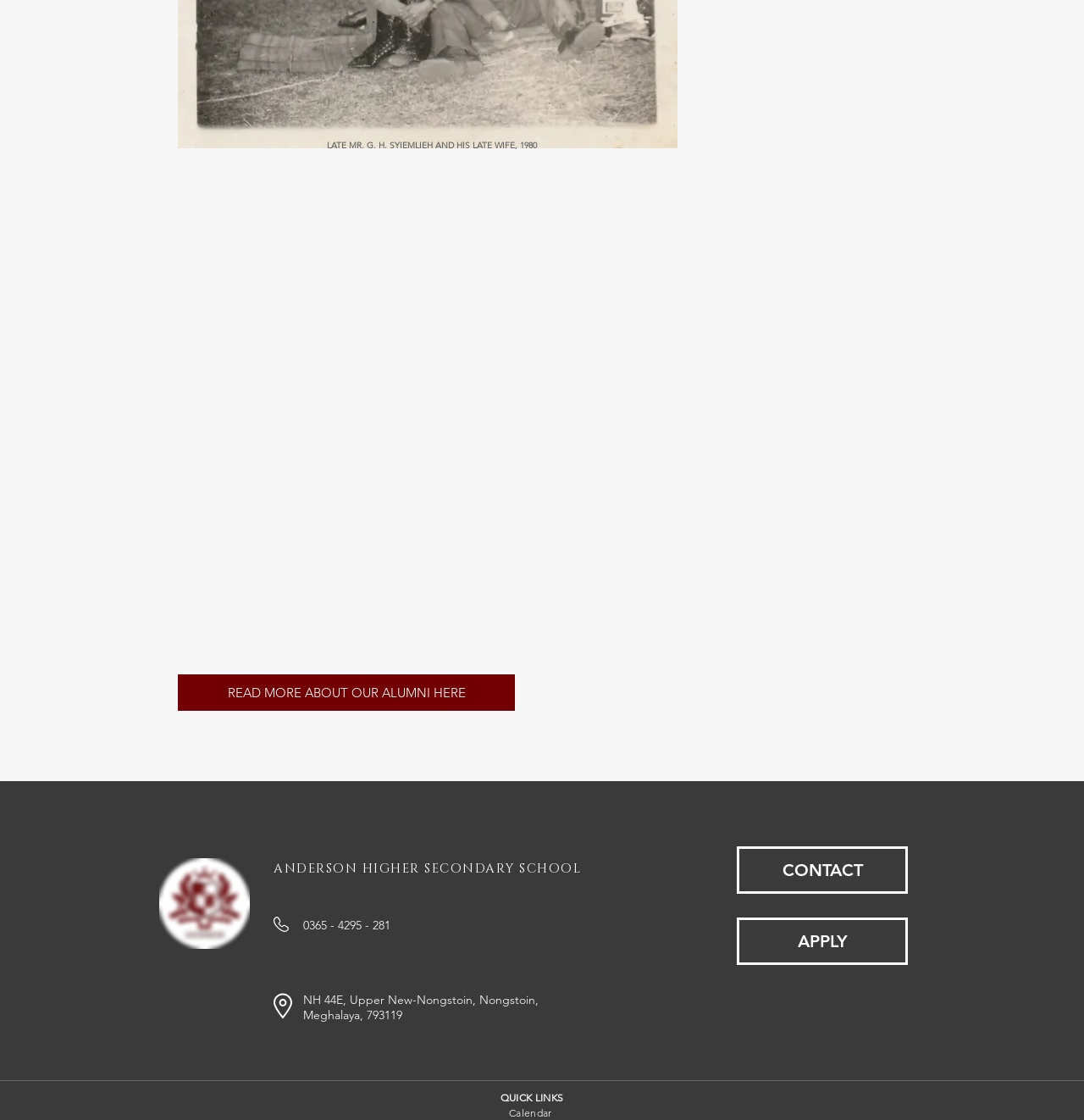Identify the bounding box for the element characterized by the following description: "0365 - 4295 - 281".

[0.28, 0.819, 0.36, 0.833]